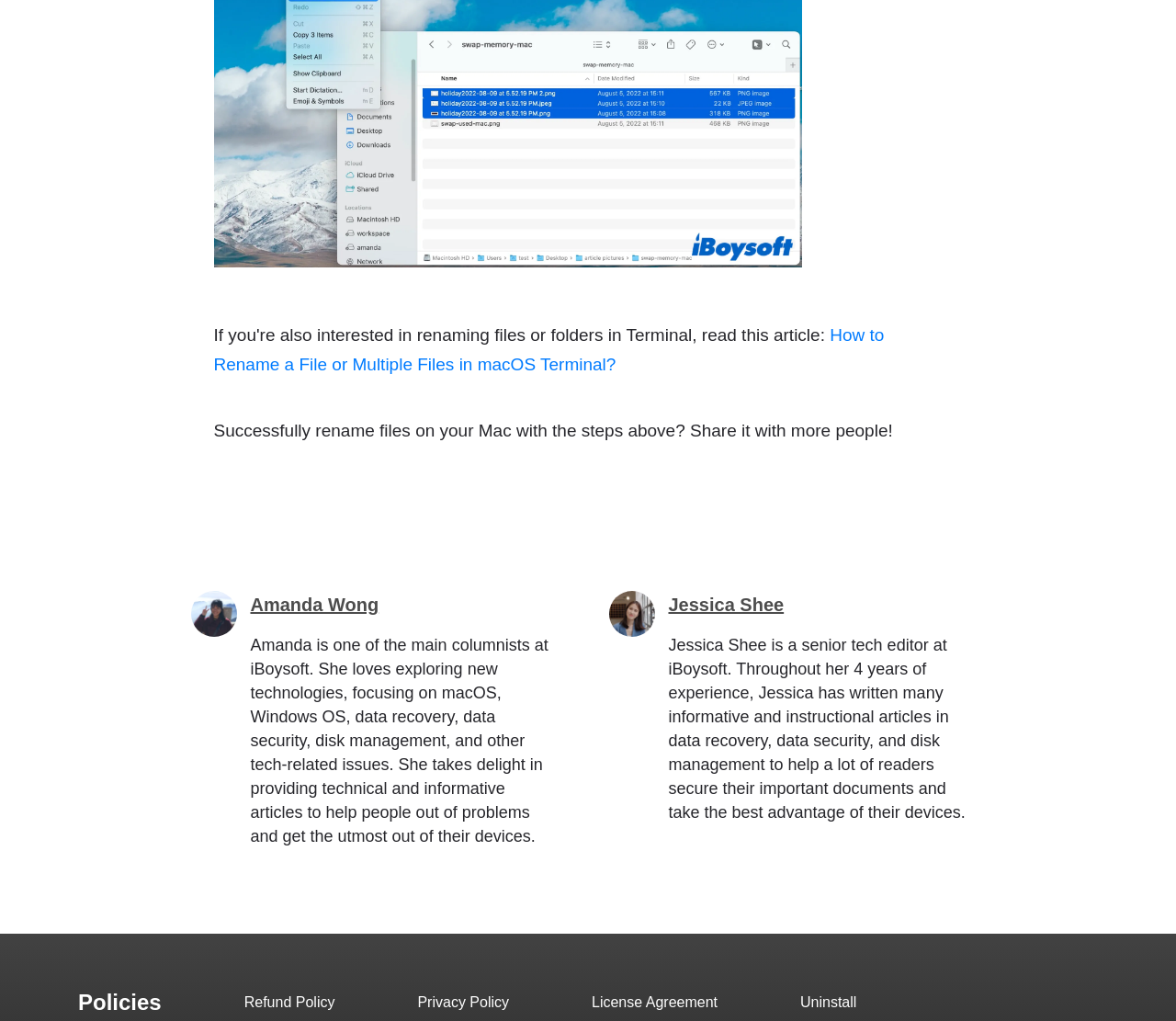Please determine the bounding box coordinates of the element's region to click for the following instruction: "Visit Jessica Shee's profile".

[0.568, 0.623, 0.821, 0.805]